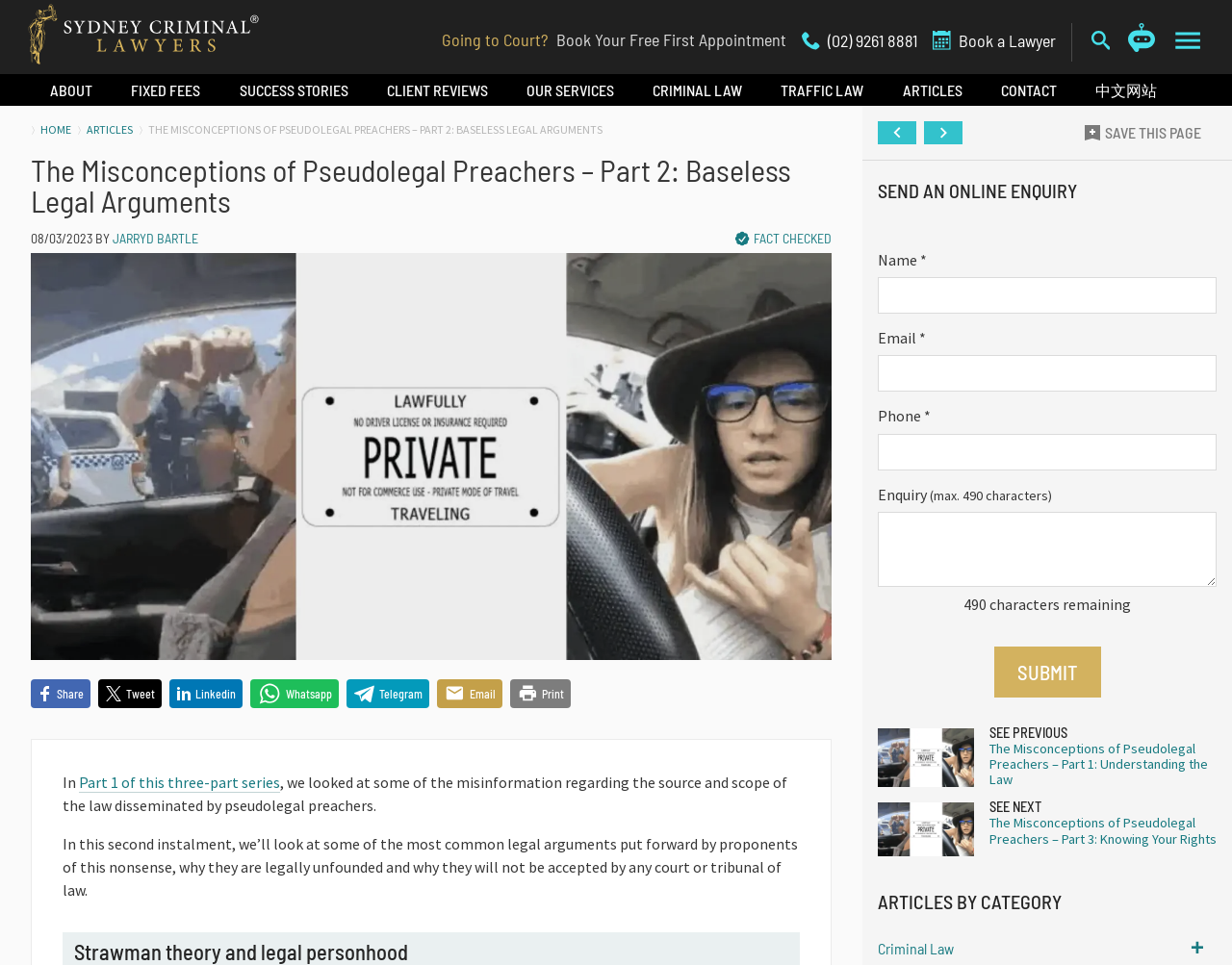What is the title of the article?
Answer with a single word or short phrase according to what you see in the image.

The Misconceptions of Pseudolegal Preachers – Part 2: Baseless Legal Arguments